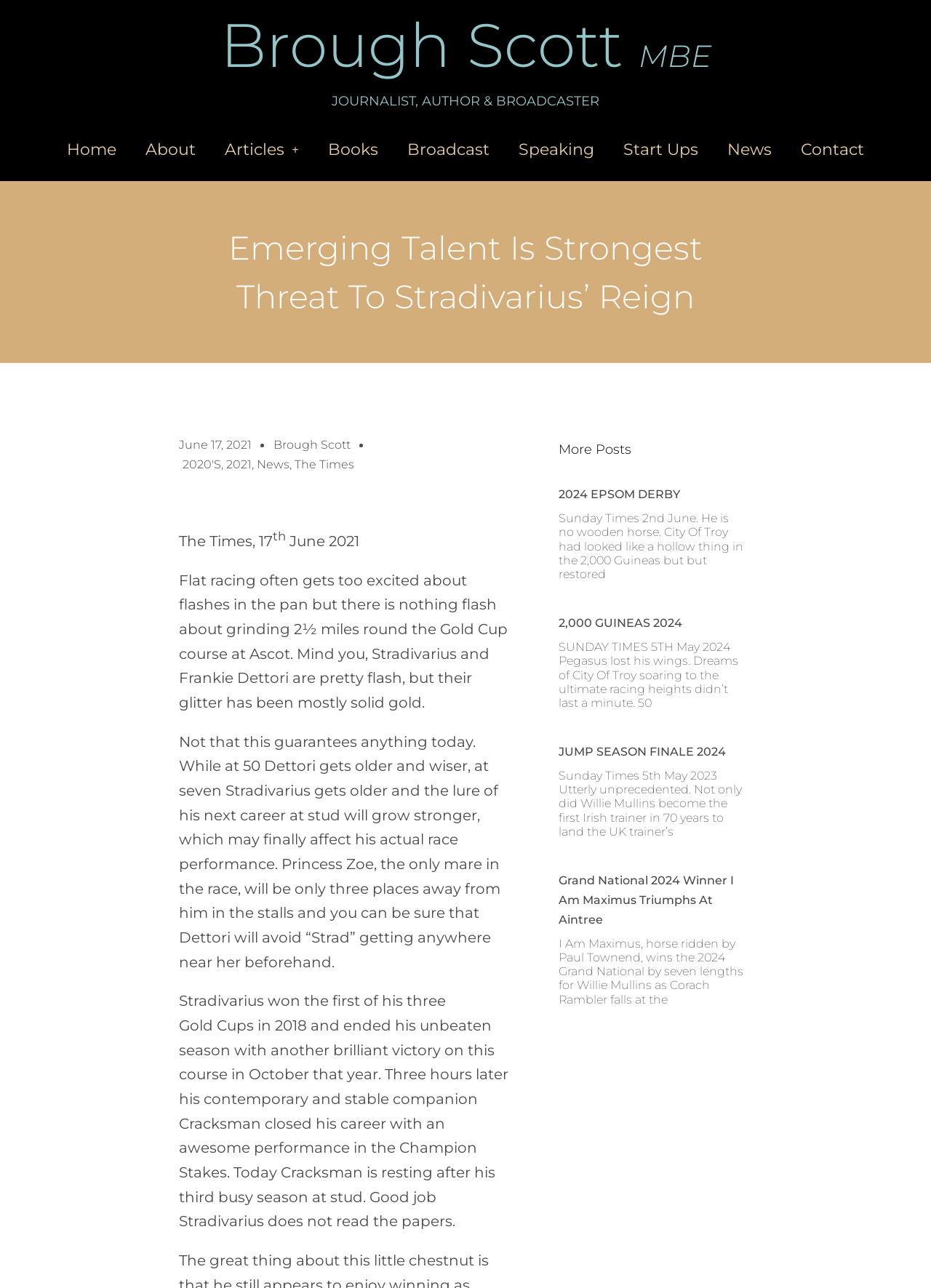What is the author of the article?
Please look at the screenshot and answer in one word or a short phrase.

Brough Scott